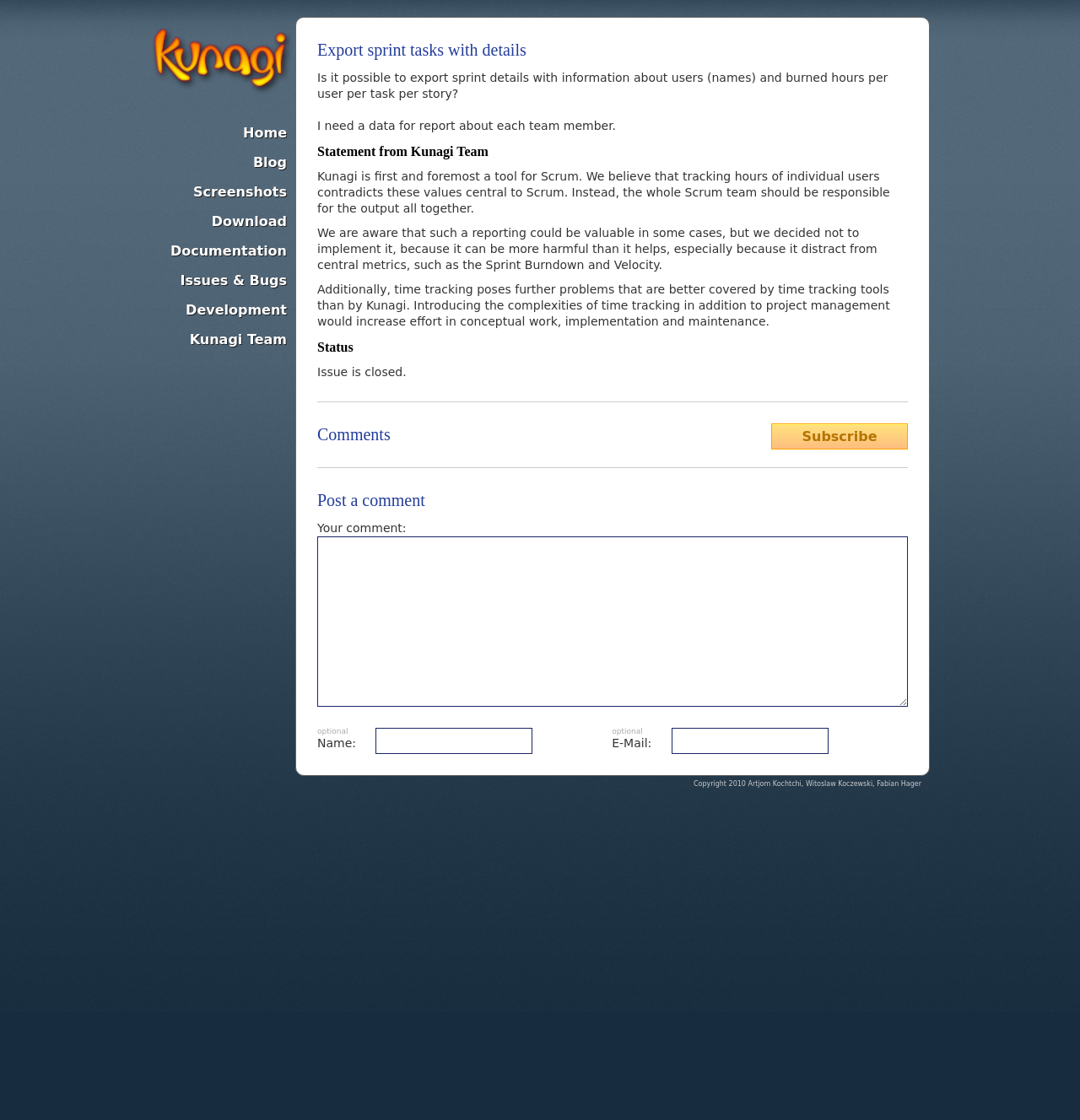Locate the bounding box coordinates of the clickable element to fulfill the following instruction: "Click on the 'kunagi' link". Provide the coordinates as four float numbers between 0 and 1 in the format [left, top, right, bottom].

[0.139, 0.092, 0.273, 0.104]